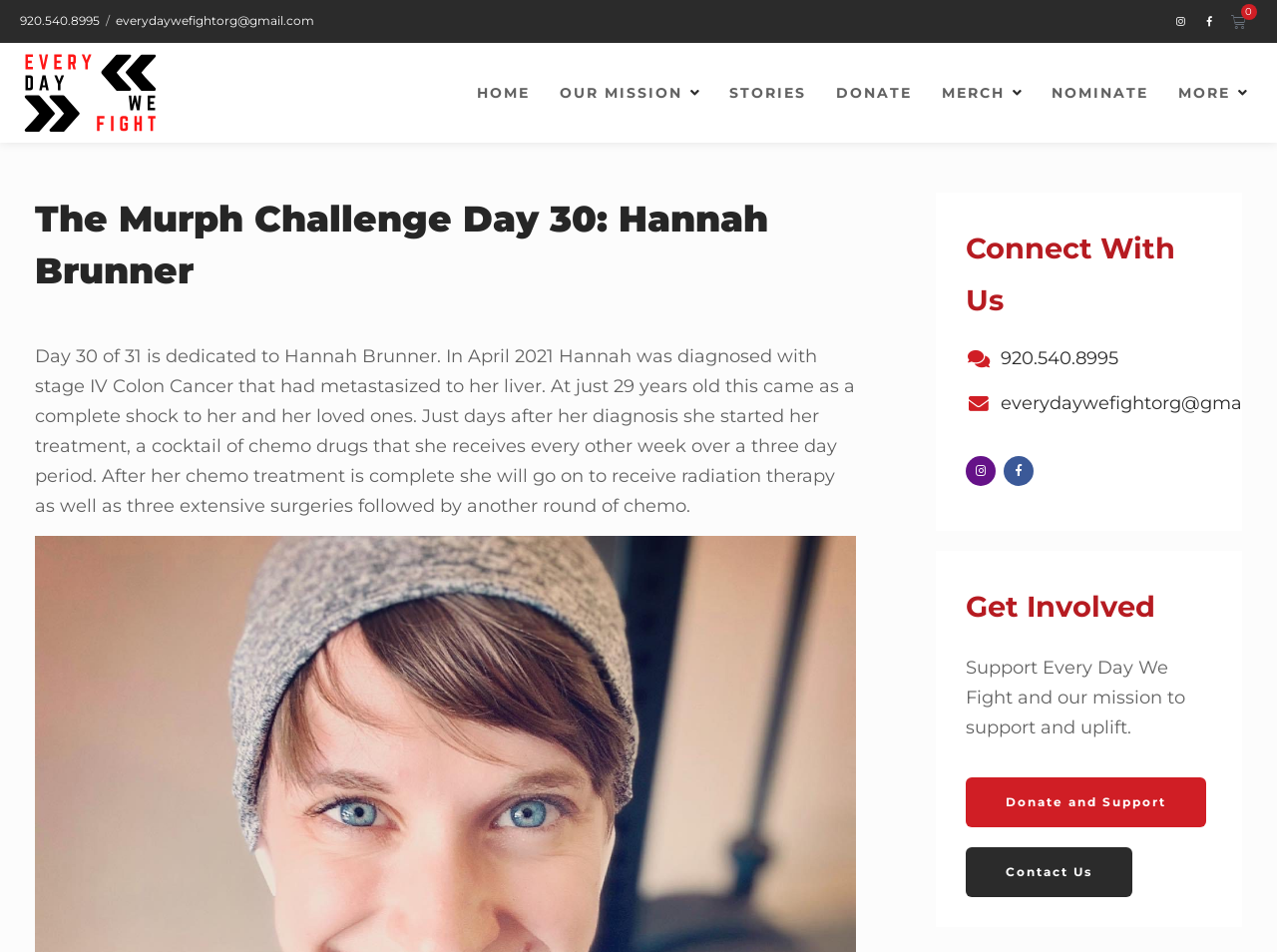Based on what you see in the screenshot, provide a thorough answer to this question: How can one support the mission?

The webpage provides a link to 'Donate and Support' in the 'Get Involved' section, which suggests that one way to support the mission is to donate and provide financial support to the cause.